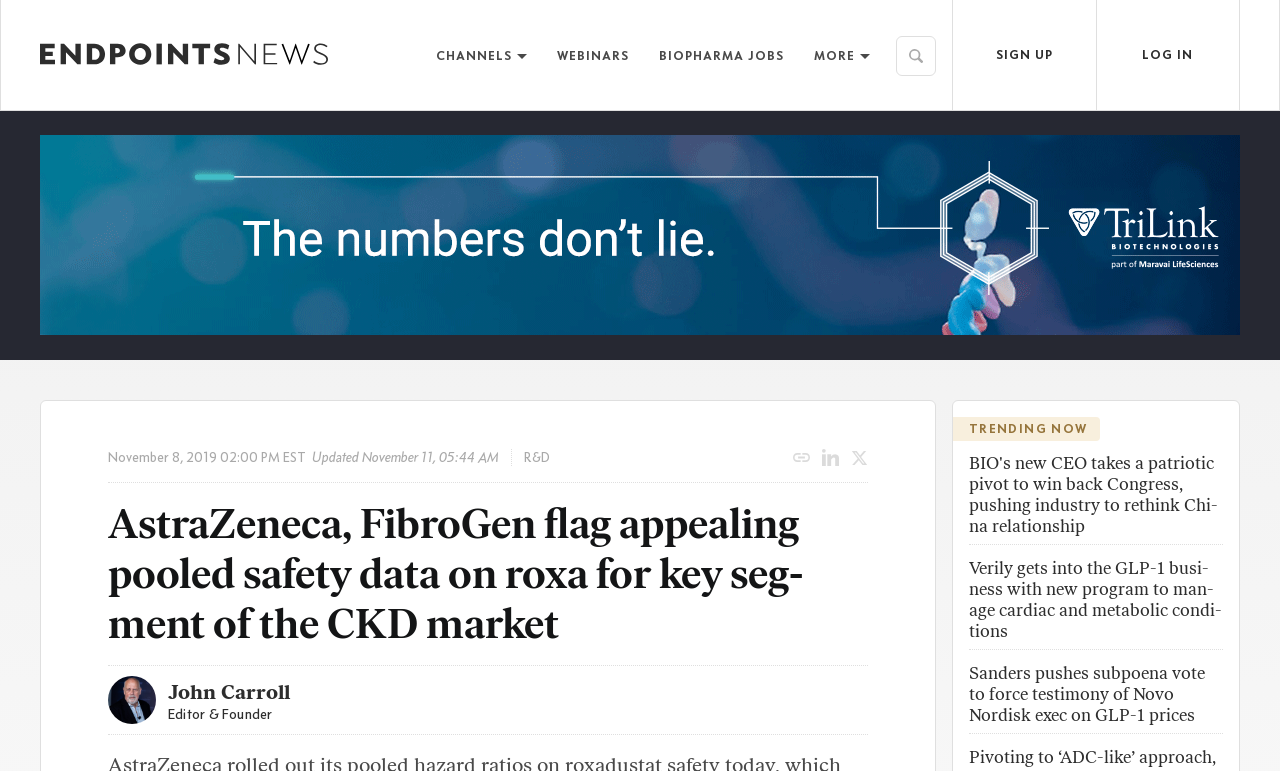Identify and provide the main heading of the webpage.

As­traZeneca, Fi­bro­Gen flag ap­peal­ing pooled safe­ty da­ta on roxa for key seg­ment of the CKD mar­ket